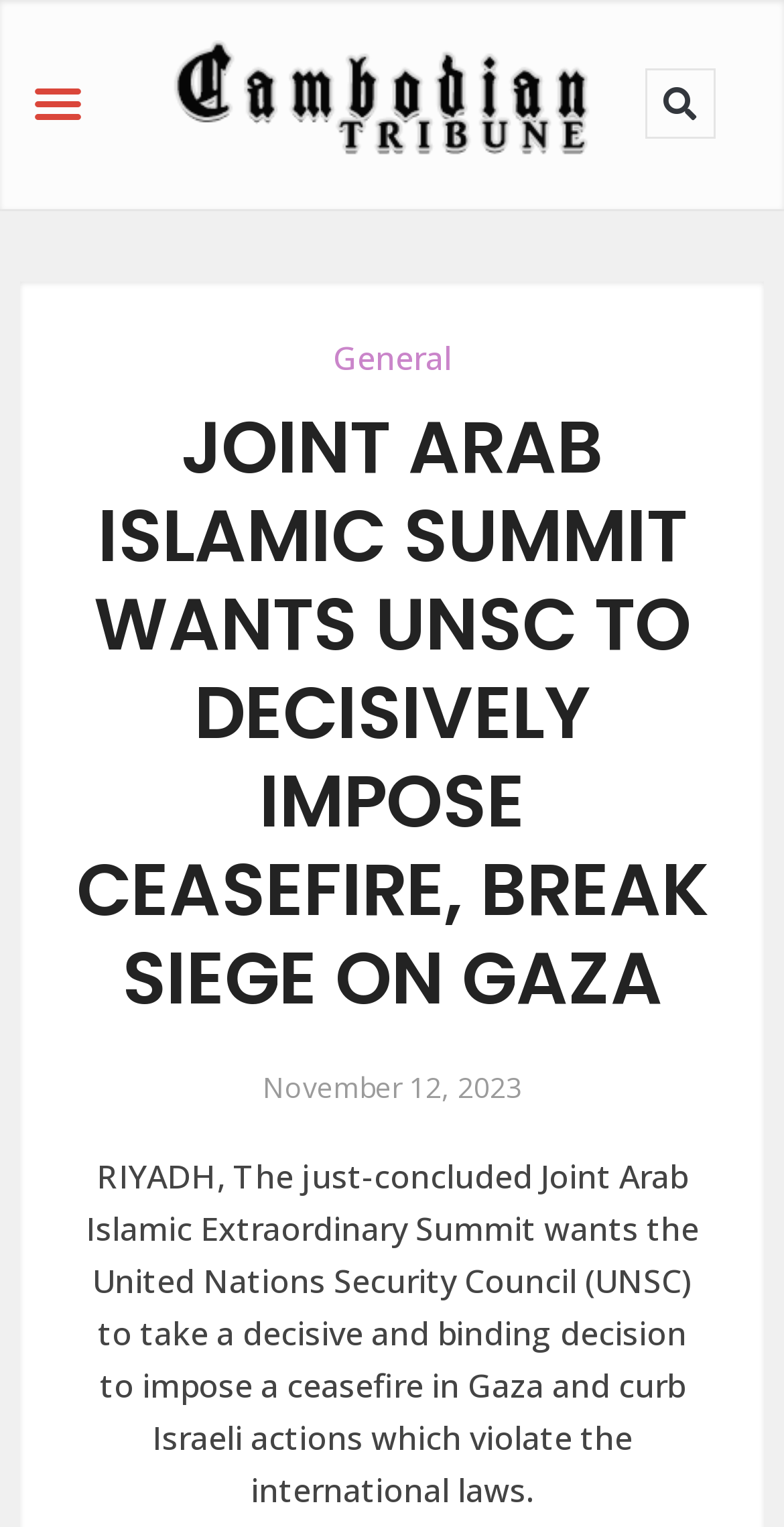Offer an in-depth caption of the entire webpage.

The webpage appears to be a news article page. At the top left, there is a button labeled "Menu Toggle". To the right of the button, there is a link that spans most of the width of the page. On the top right, there is a search bar with a "Search" button. 

Below the top section, there is a link labeled "General" positioned roughly in the middle of the page. 

The main content of the page is headed by a large heading that reads "JOINT ARAB ISLAMIC SUMMIT WANTS UNSC TO DECISIVELY IMPOSE CEASEFIRE, BREAK SIEGE ON GAZA". This heading is positioned near the top of the page and spans most of the width.

Below the heading, there is a link that displays the date "November 12, 2023". 

The main article text is positioned below the date and spans most of the width of the page. The text summarizes the Joint Arab Islamic Extraordinary Summit's call for the United Nations Security Council to impose a ceasefire in Gaza and curb Israeli actions that violate international laws.